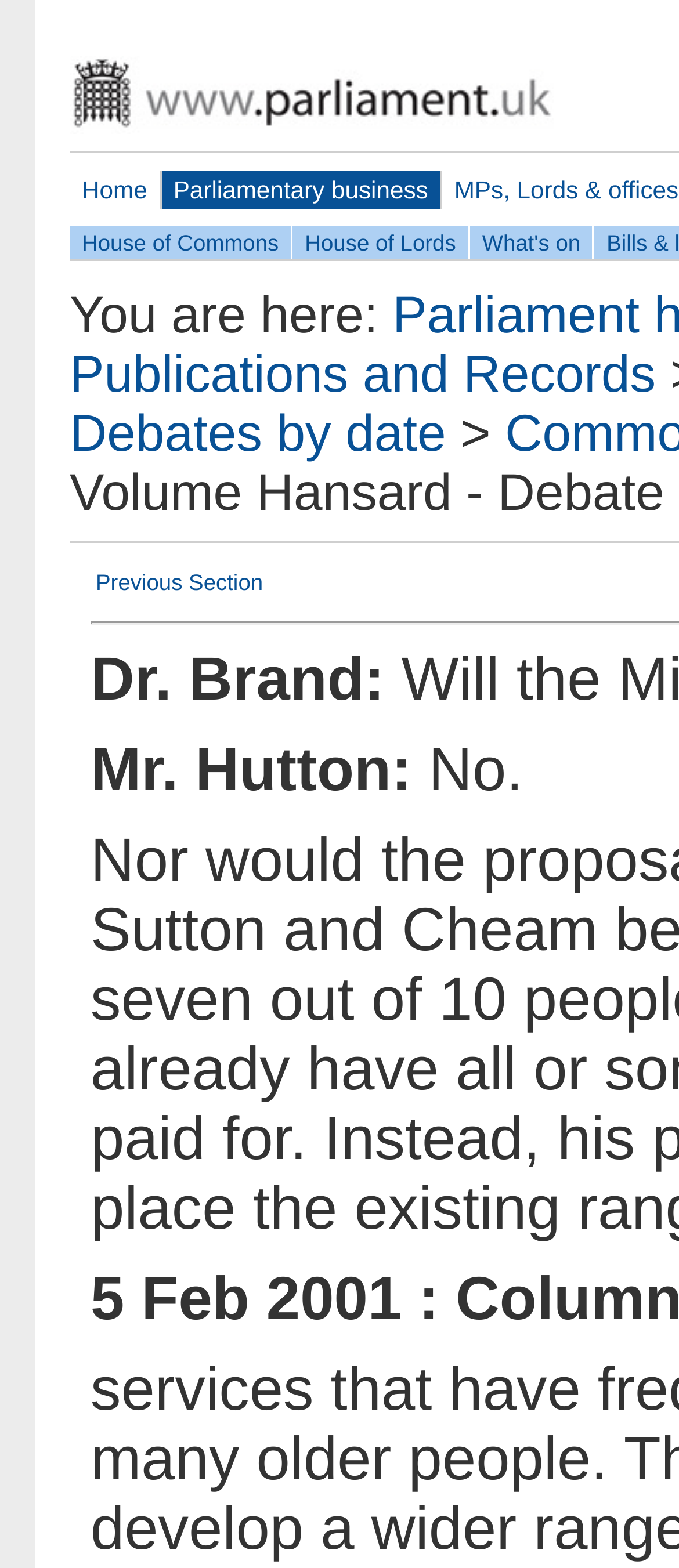Who is speaking in the debate?
Kindly give a detailed and elaborate answer to the question.

I found this information by looking at the StaticText elements with OCR text 'Dr. Brand:' and 'Mr. Hutton:' which are likely indicating the speakers in the debate.